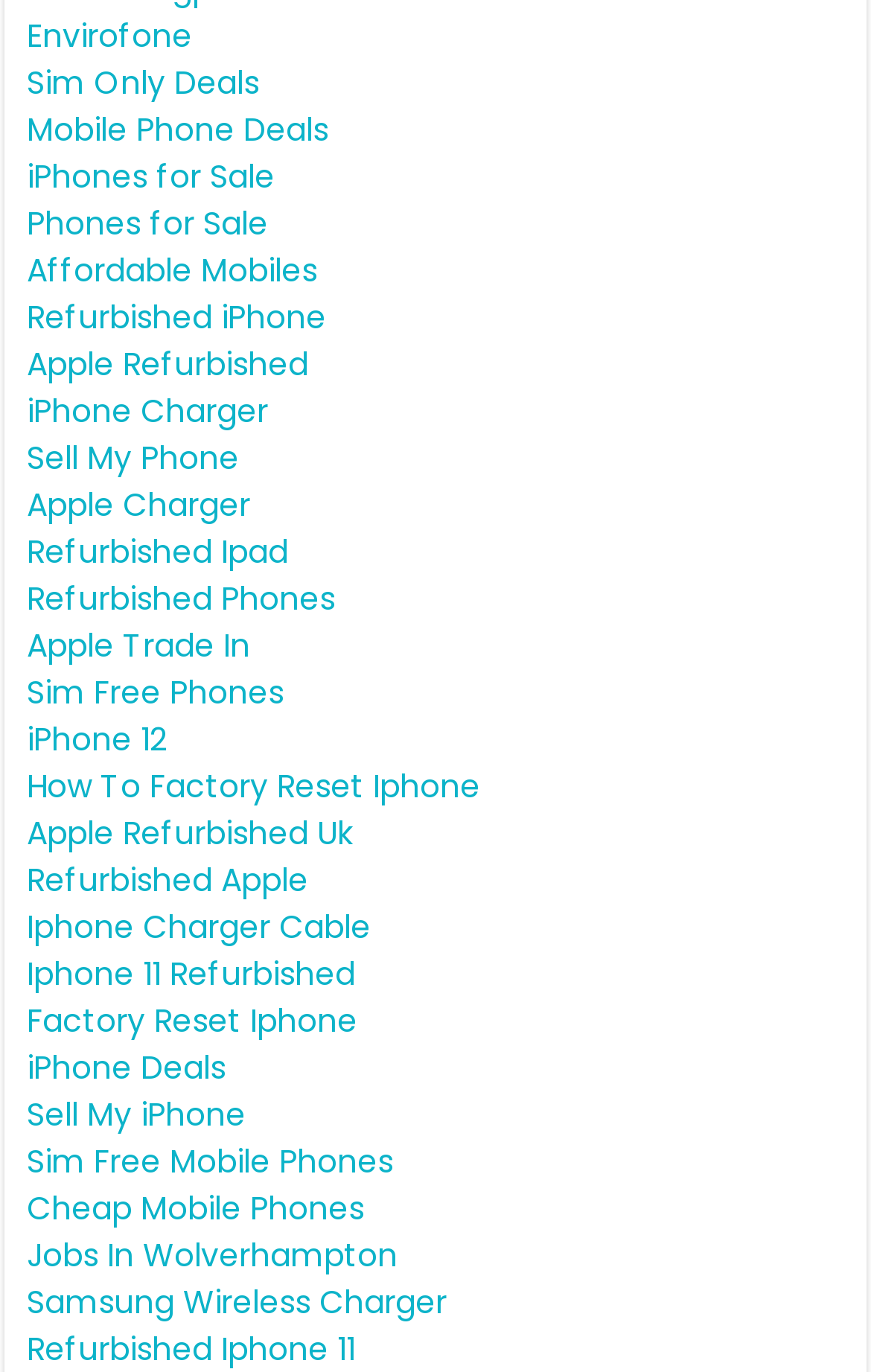Locate the bounding box of the UI element with the following description: "homesmillbrae.com".

None